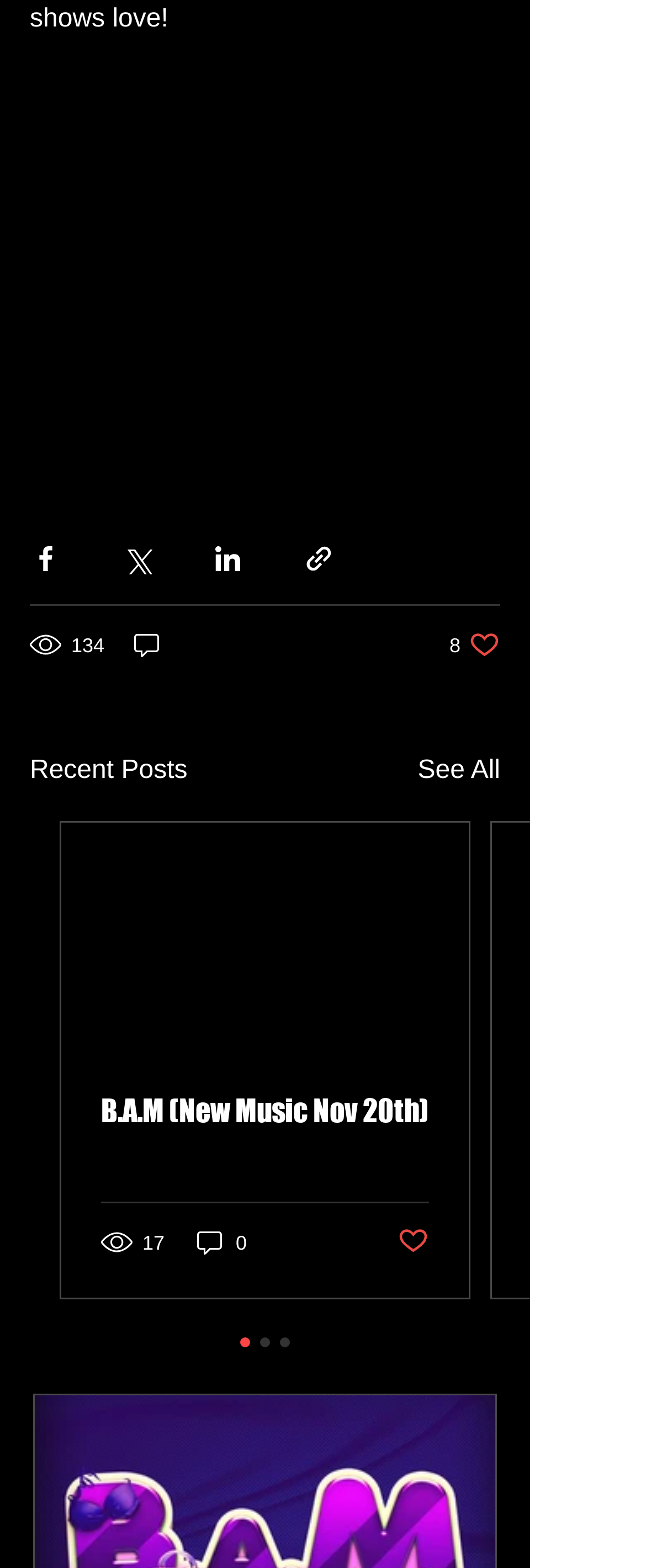How many views does the post have?
Answer with a single word or short phrase according to what you see in the image.

134 views